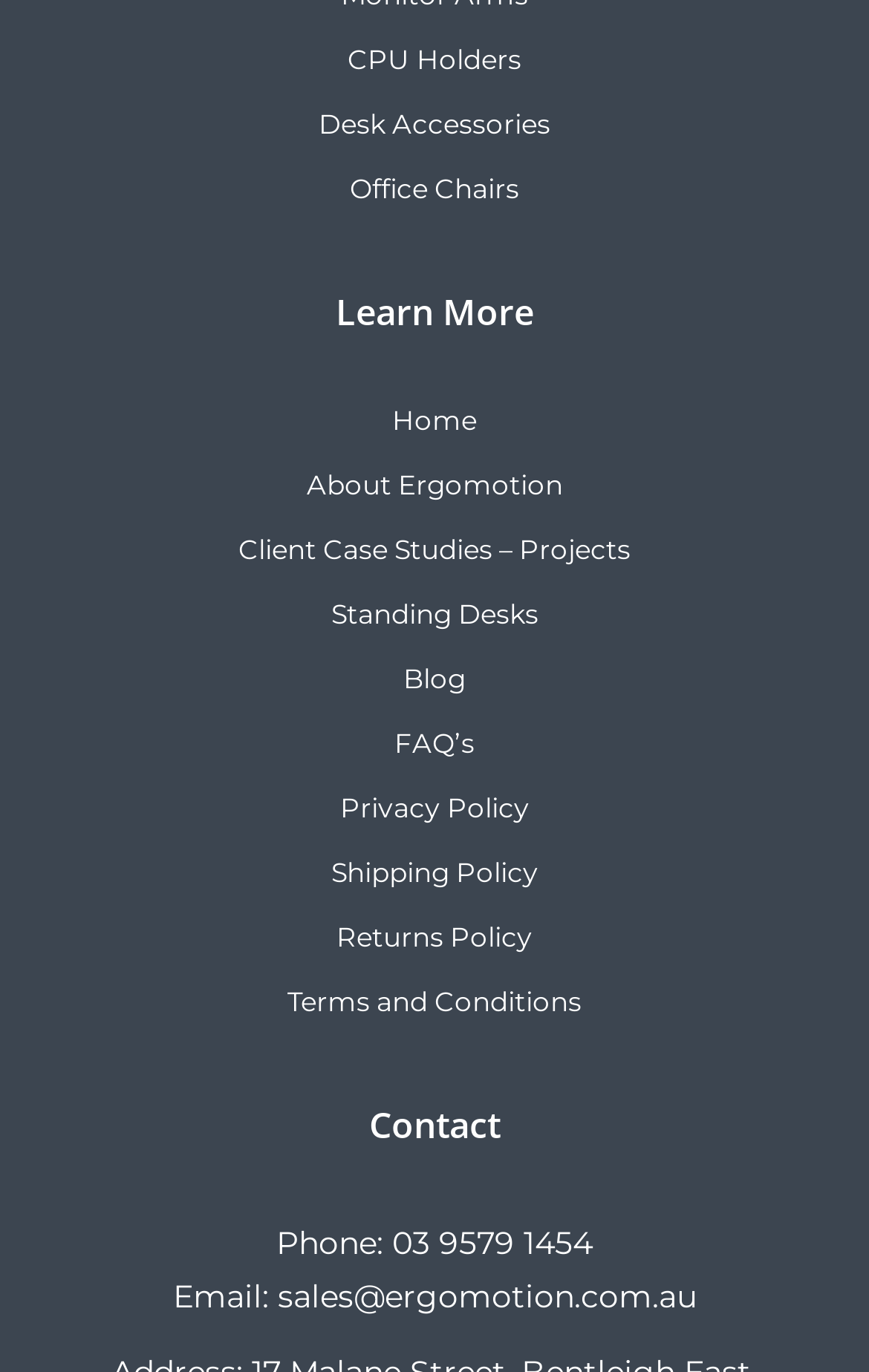Answer the question below using just one word or a short phrase: 
What is the company's name?

Ergomotion